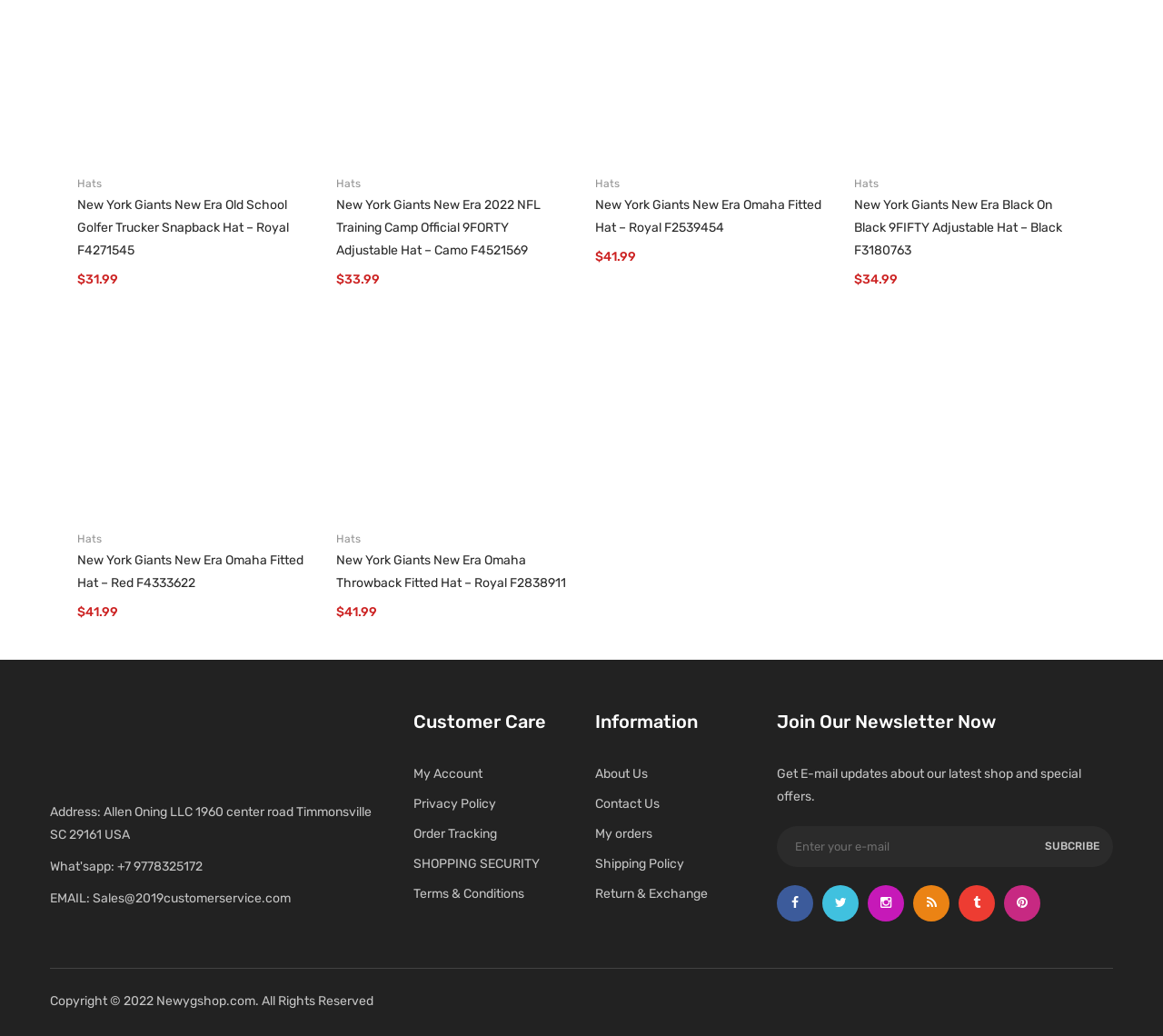Given the element description: "Contact Us", predict the bounding box coordinates of the UI element it refers to, using four float numbers between 0 and 1, i.e., [left, top, right, bottom].

[0.512, 0.769, 0.567, 0.784]